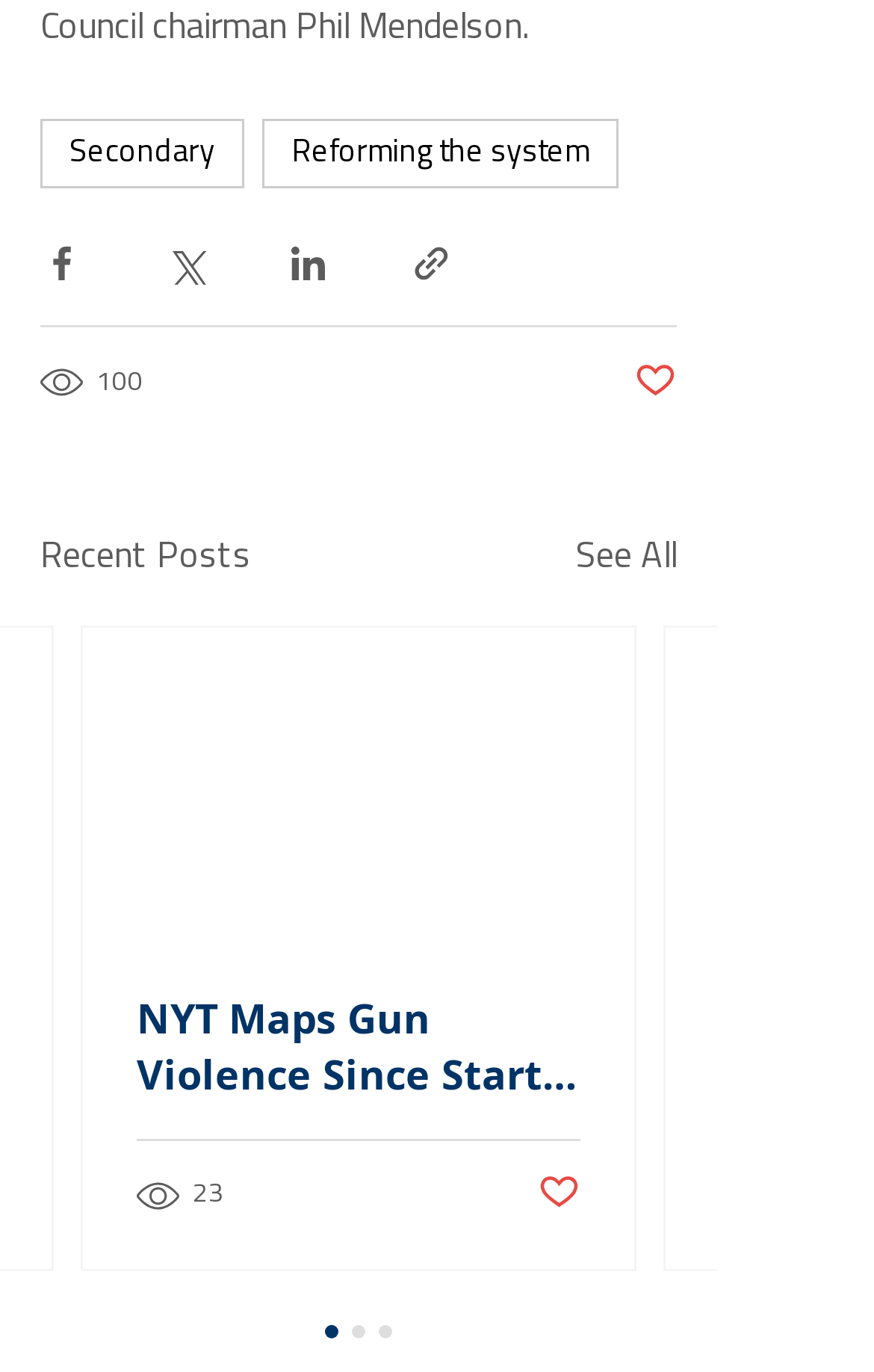How many posts are displayed on the webpage?
Refer to the image and give a detailed answer to the question.

I looked at the webpage structure and found that there is only one article element, which suggests that only one post is displayed on the webpage.